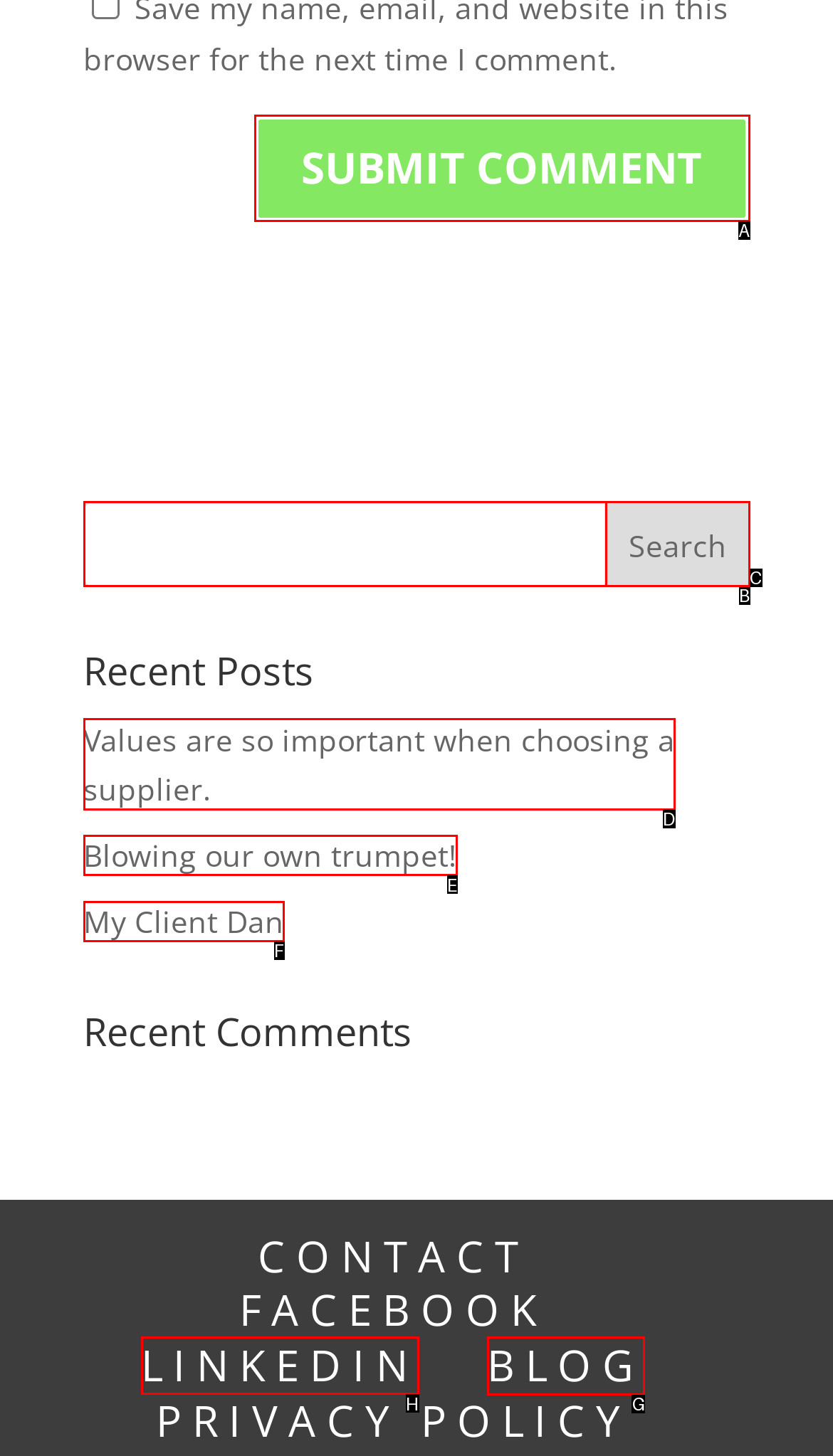Which UI element's letter should be clicked to achieve the task: visit the blog
Provide the letter of the correct choice directly.

G